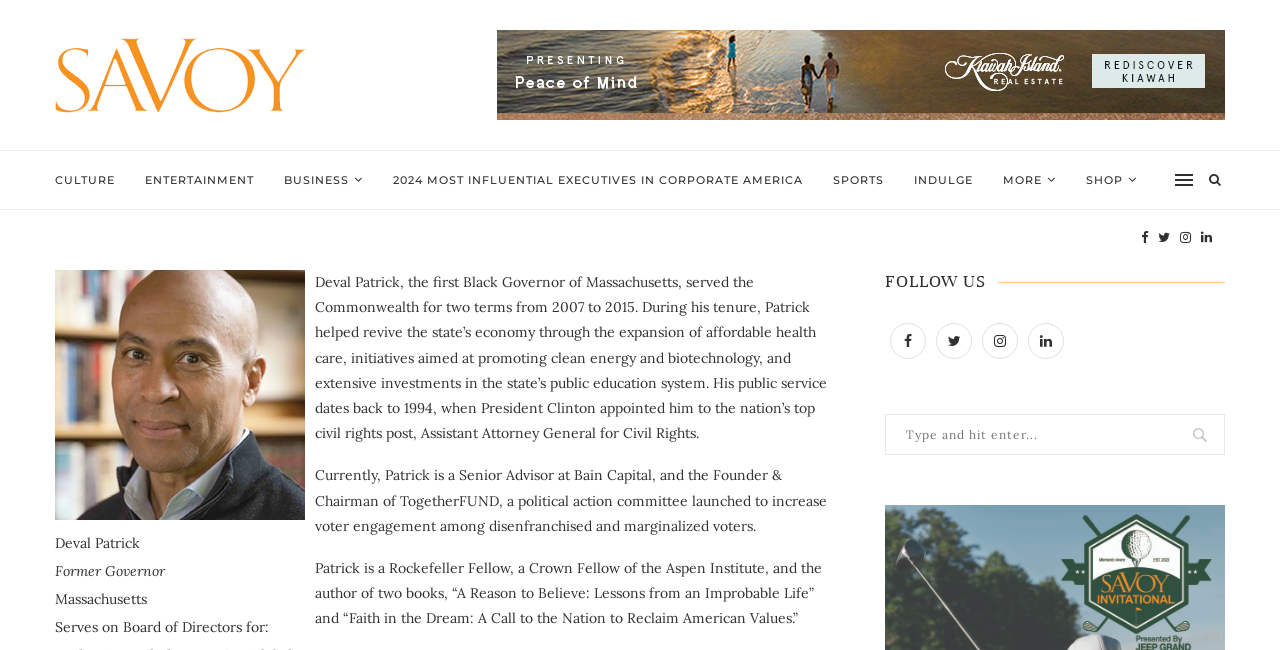Use a single word or phrase to answer this question: 
What is Deval Patrick's occupation?

Former Governor